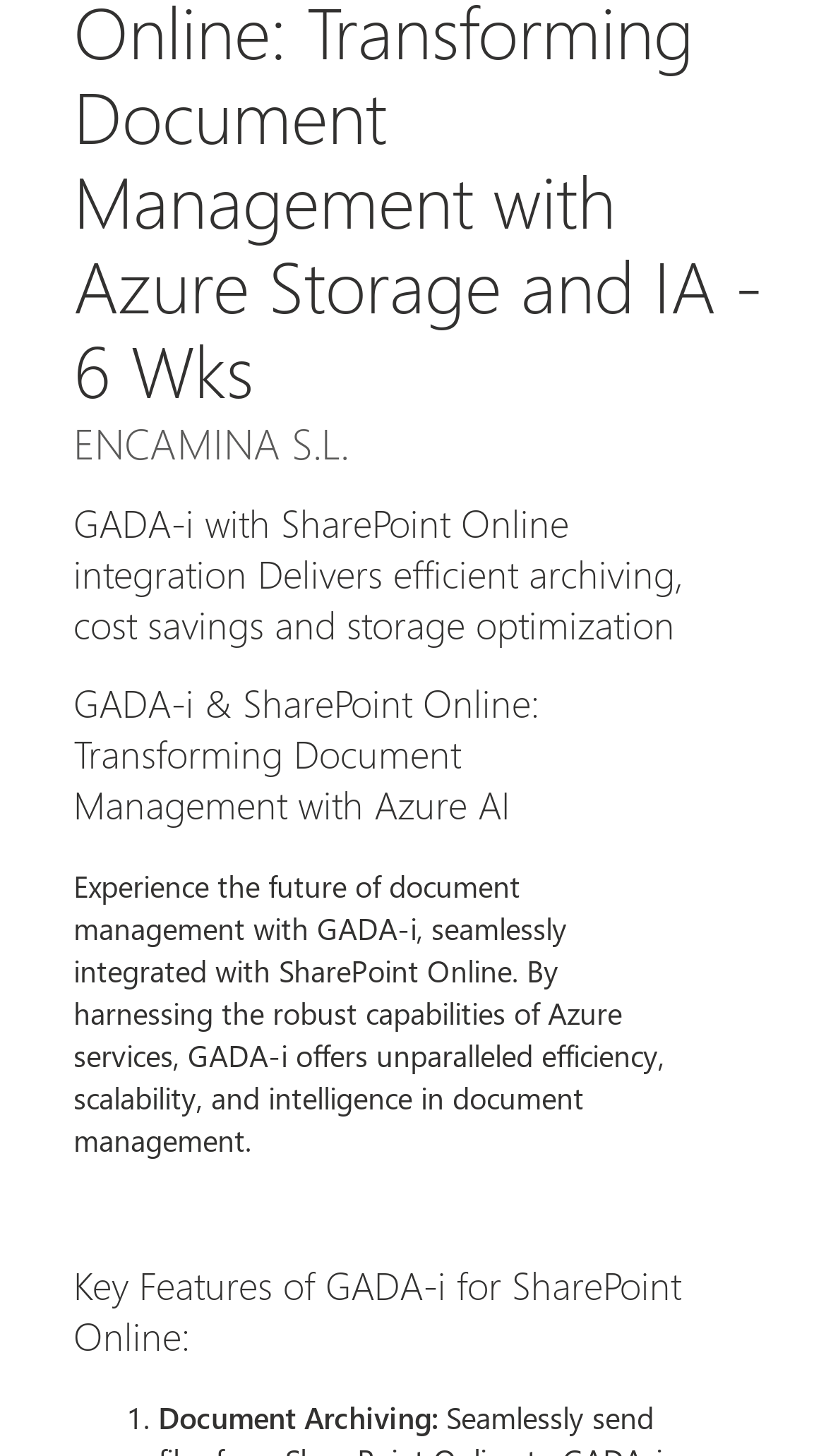Identify the bounding box coordinates of the section to be clicked to complete the task described by the following instruction: "Learn about Morocco". The coordinates should be four float numbers between 0 and 1, formatted as [left, top, right, bottom].

[0.772, 0.089, 0.946, 0.112]